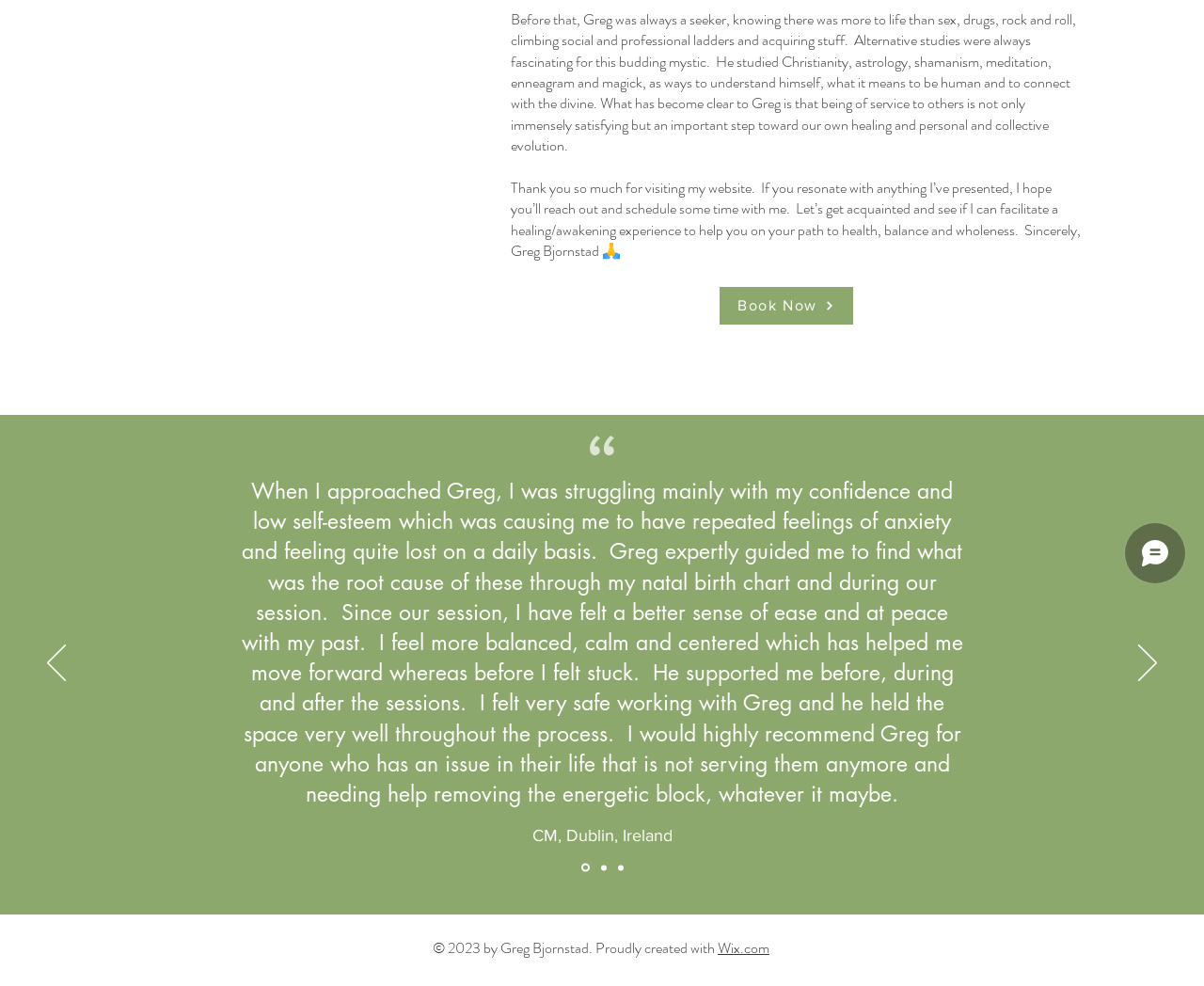Find the bounding box coordinates for the HTML element described as: "Book Now". The coordinates should consist of four float values between 0 and 1, i.e., [left, top, right, bottom].

[0.597, 0.291, 0.708, 0.329]